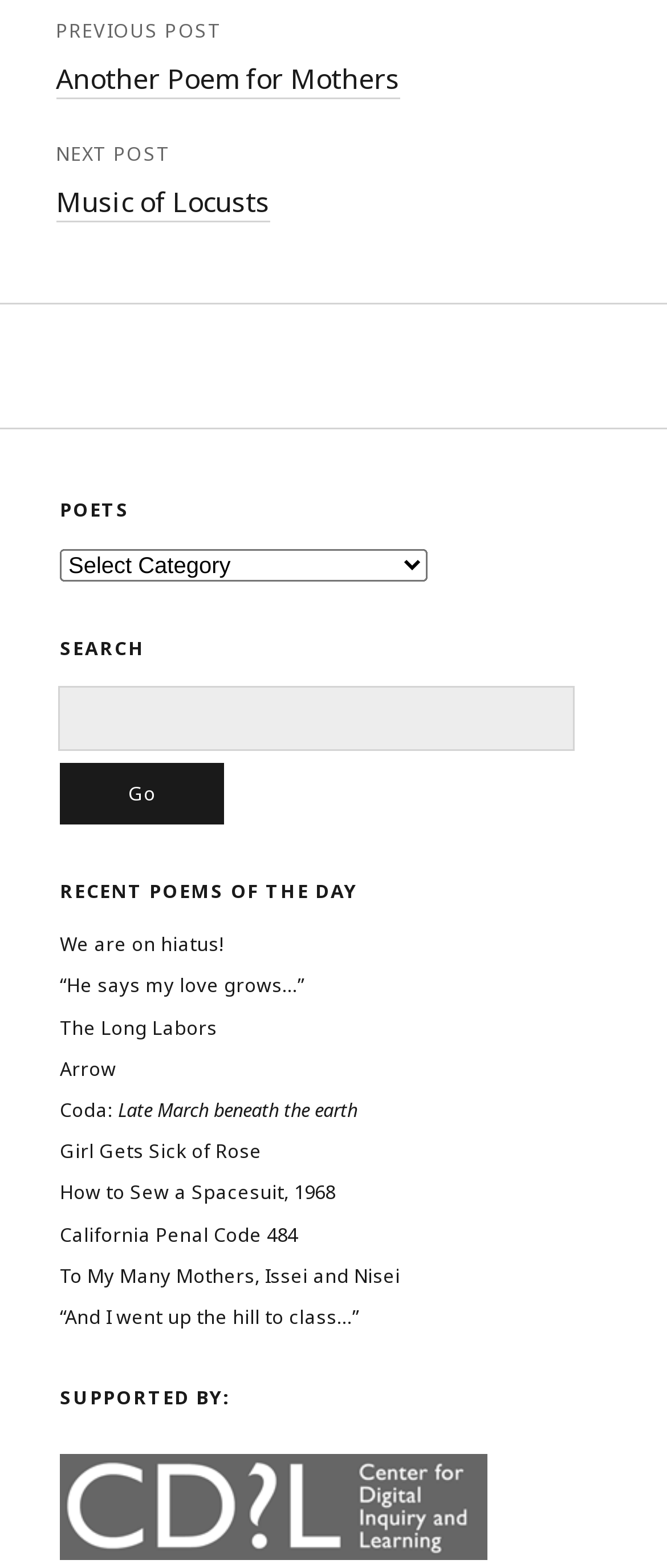How many links are there in the 'RECENT POEMS OF THE DAY' section?
Please elaborate on the answer to the question with detailed information.

I counted the number of links in the 'RECENT POEMS OF THE DAY' section and found 10 links to different poems.